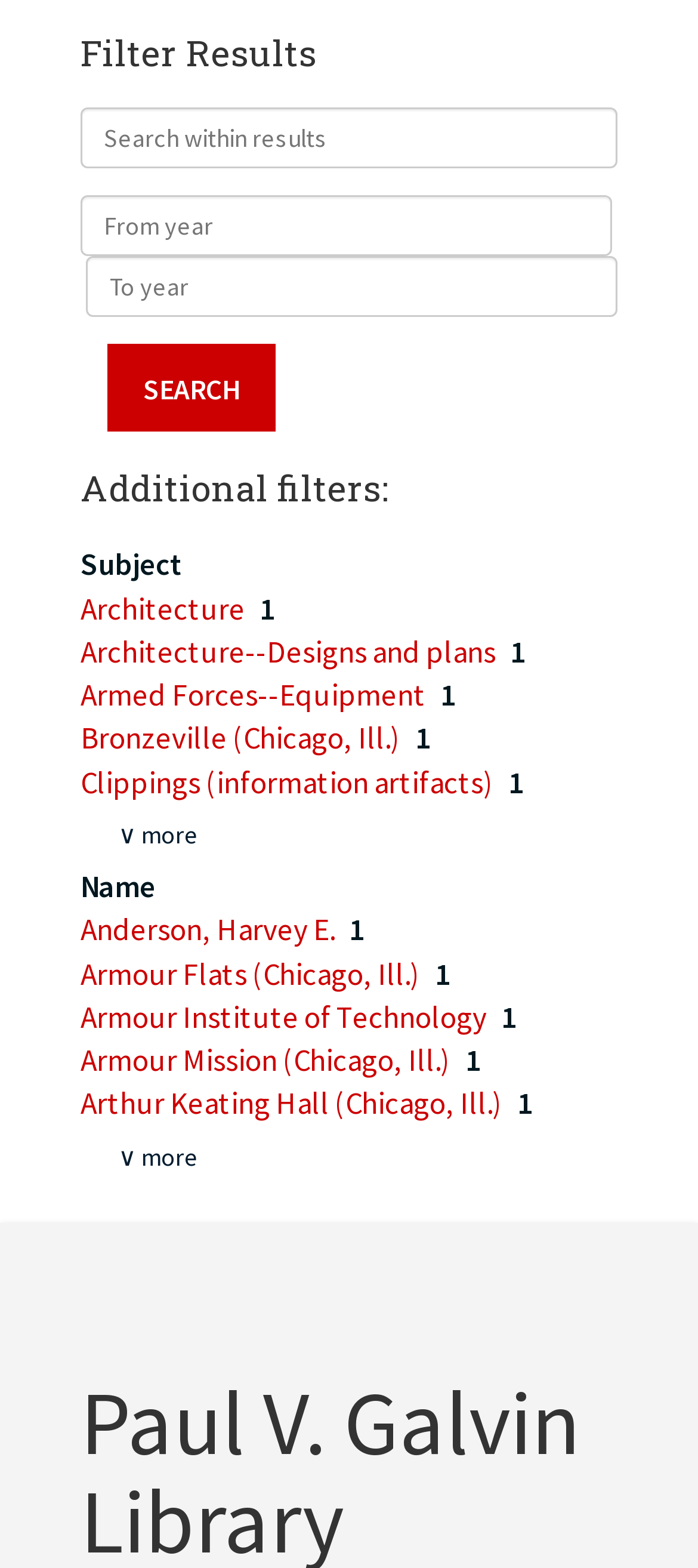What is the function of the 'Search' button?
Please provide a single word or phrase as your answer based on the image.

To execute search query